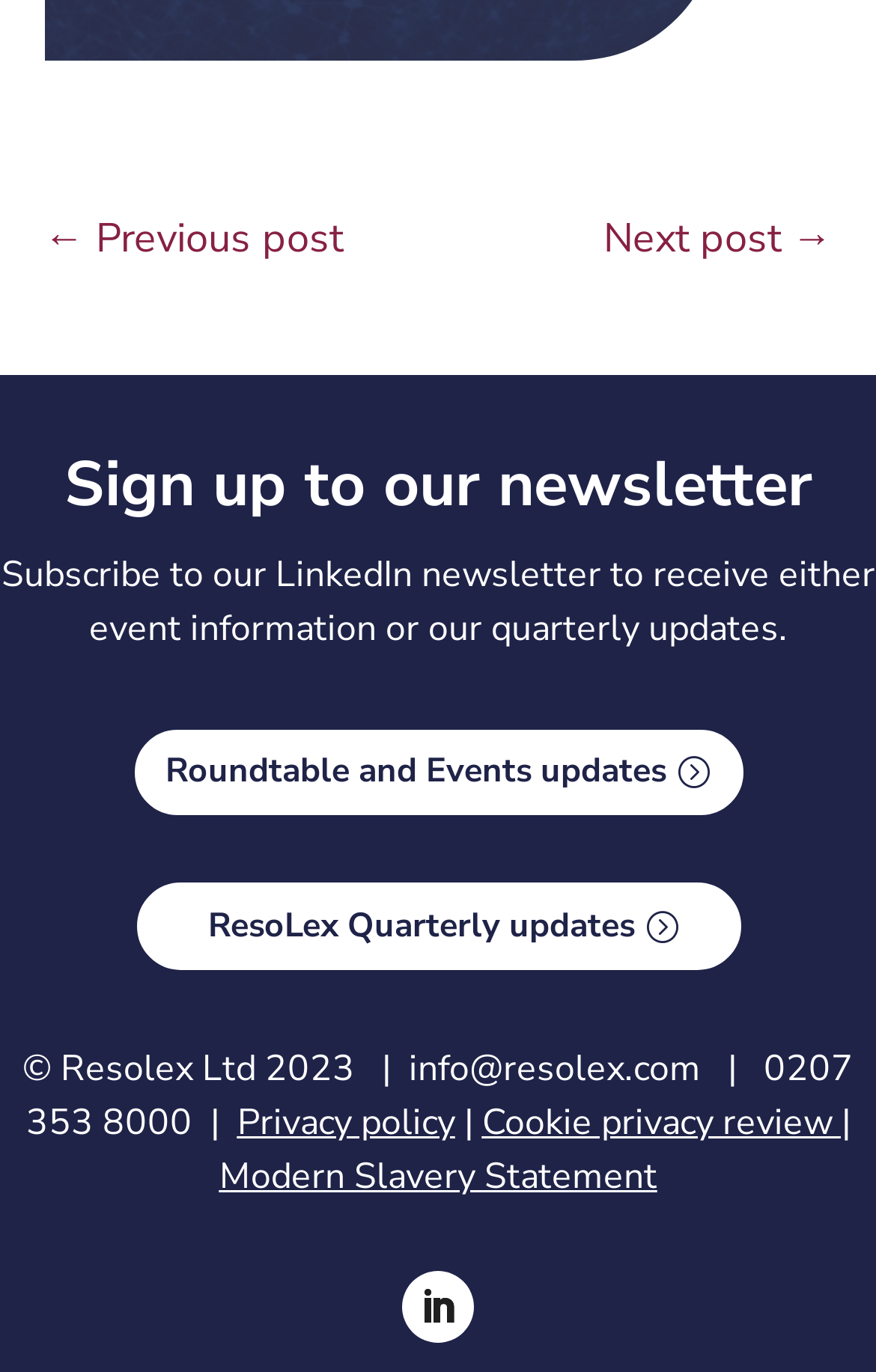Identify the bounding box coordinates of the element that should be clicked to fulfill this task: "Subscribe to newsletter". The coordinates should be provided as four float numbers between 0 and 1, i.e., [left, top, right, bottom].

[0.0, 0.325, 1.0, 0.399]